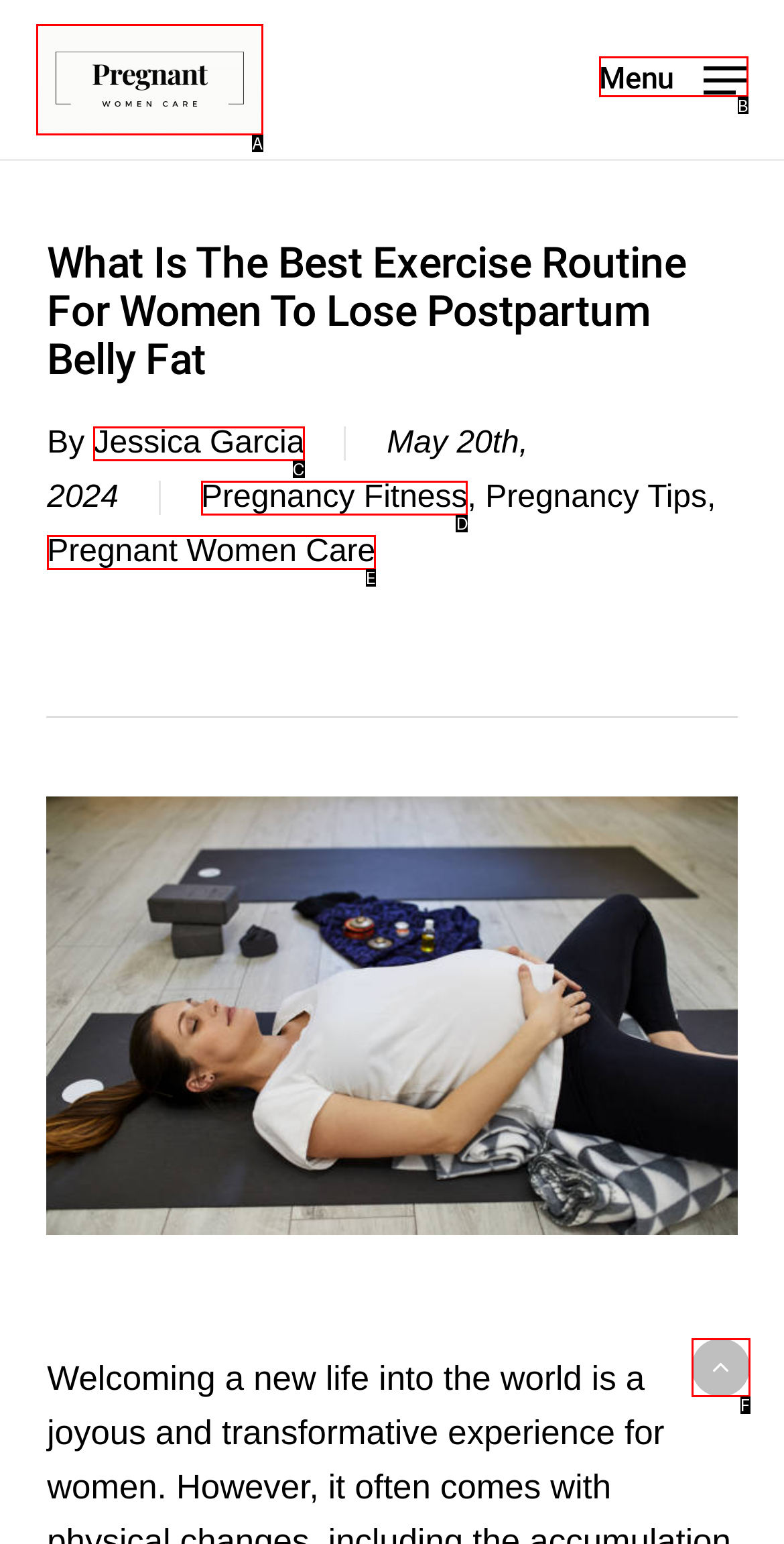Determine which option aligns with the description: parent_node: Menu aria-label="Back to top". Provide the letter of the chosen option directly.

F